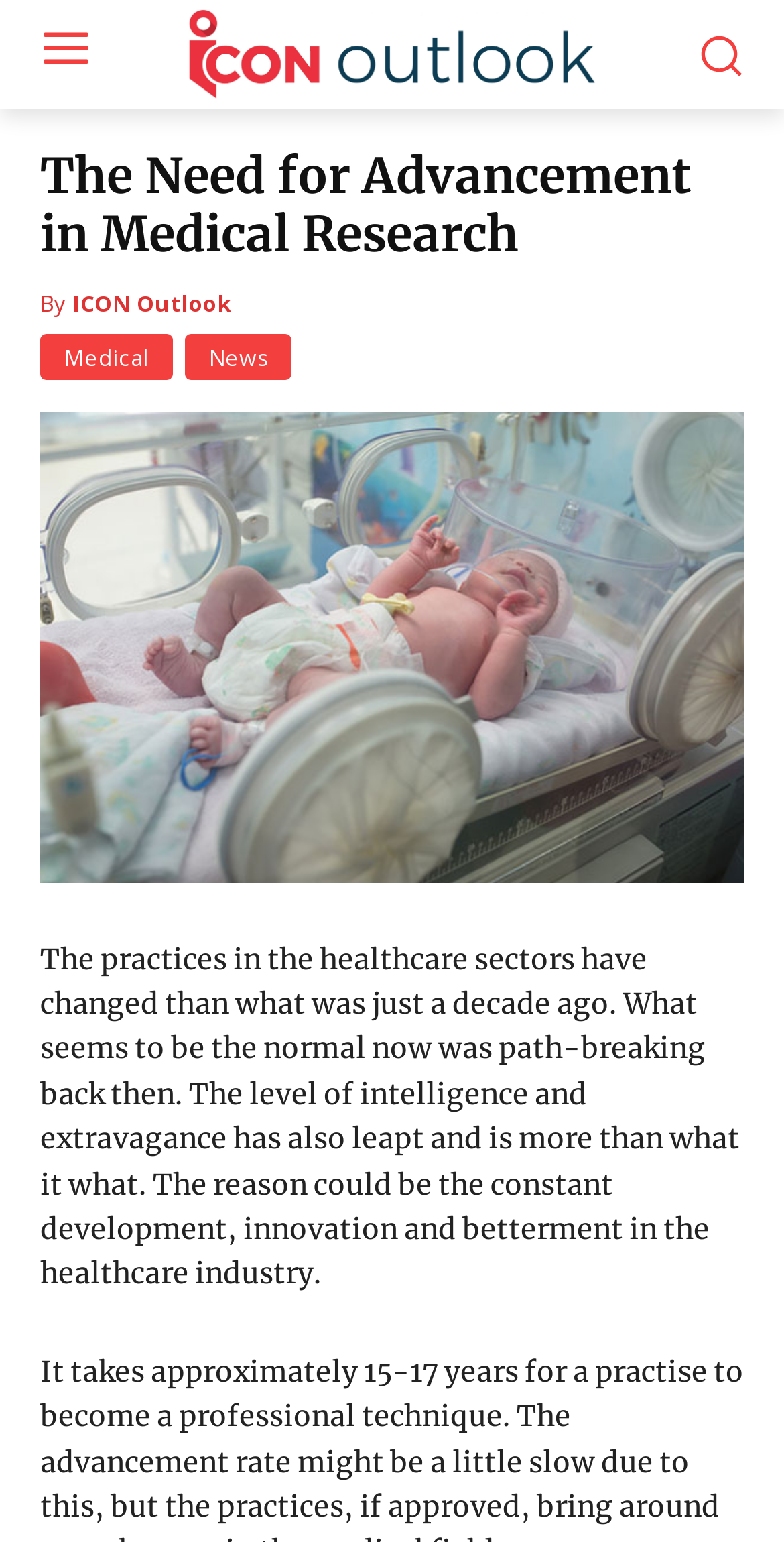Extract the bounding box coordinates for the UI element described as: "Medical".

[0.051, 0.217, 0.221, 0.247]